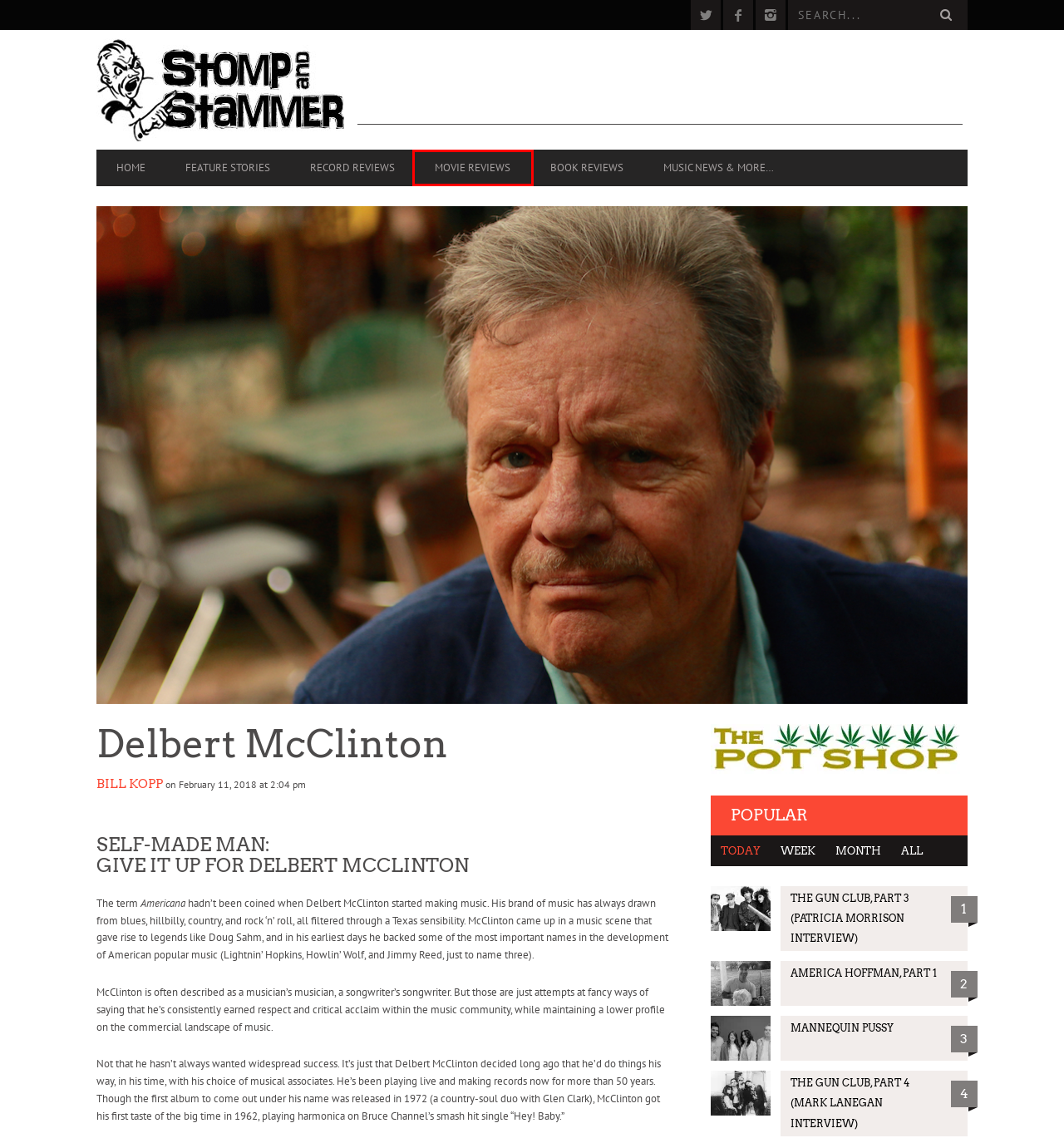Analyze the webpage screenshot with a red bounding box highlighting a UI element. Select the description that best matches the new webpage after clicking the highlighted element. Here are the options:
A. Movie Reviews Archives - Stomp And Stammer
B. News Leak Archives - Stomp And Stammer
C. Stomp And Stammer: News • Music • Noise • Opinion • Garbage
D. Feature Stories Archives - Stomp And Stammer
E. Book Reviews Archives - Stomp And Stammer
F. Bill Kopp, Author at Stomp And Stammer
G. The Gun Club, Part 3 (Patricia Morrison Interview) - Feature Stories - Stomp And Stammer
H. Record Reviews Archives - Stomp And Stammer

A